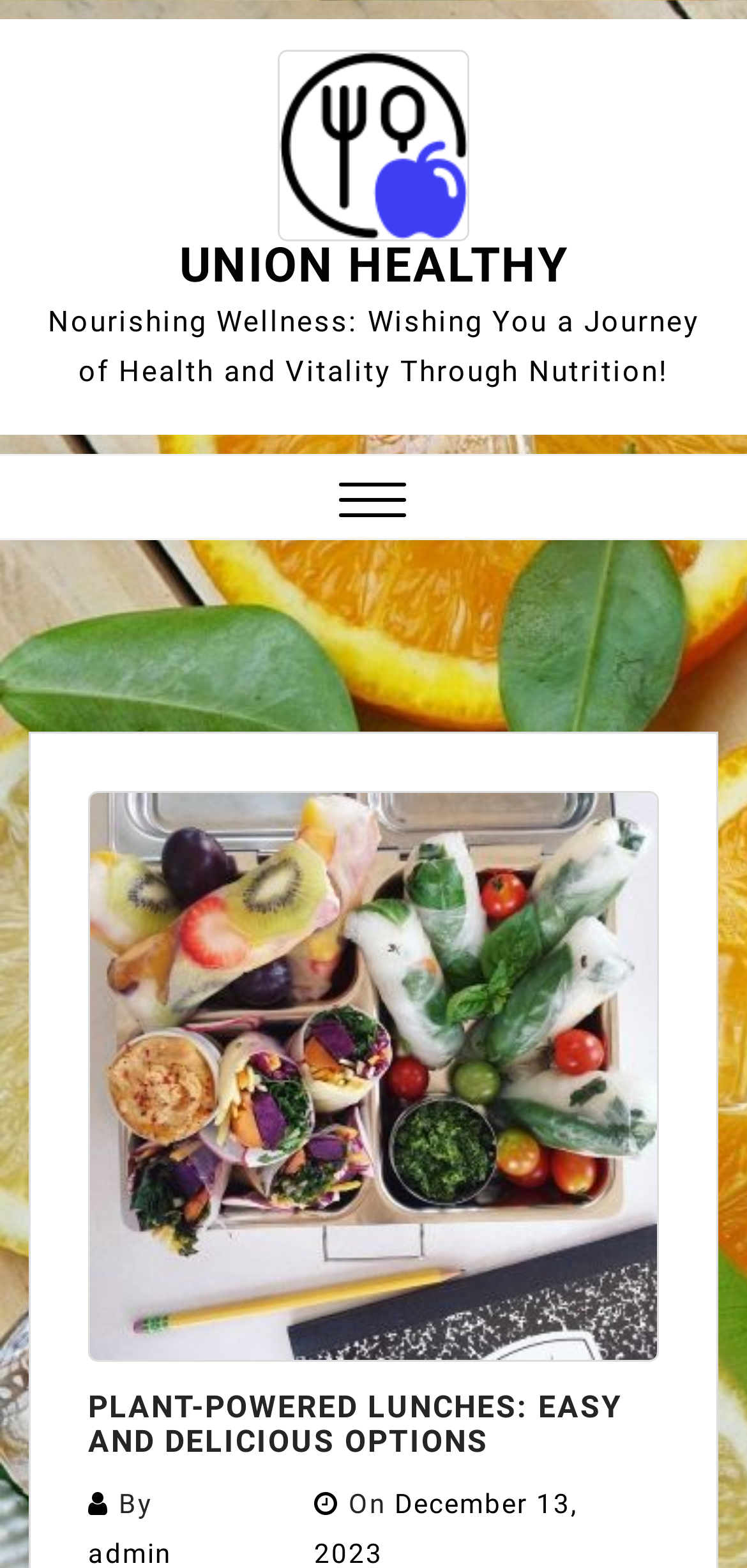Explain the features and main sections of the webpage comprehensively.

The webpage is about plant-based diets and healthy nutrition. At the top left, there is a link to "Union Healthy" accompanied by an image with the same name. To the right of this link, there is a larger link with the text "UNION HEALTHY". Below these links, there is a static text that reads "Nourishing Wellness: Wishing You a Journey of Health and Vitality Through Nutrition!".

In the middle of the page, there is a button with a popup menu, and to its left, there is a "Close Menu" button. Below these buttons, there is a heading that reads "PLANT-POWERED LUNCHES: EASY AND DELICIOUS OPTIONS". Under this heading, there are two static texts, one that reads "By" and another that reads "On".